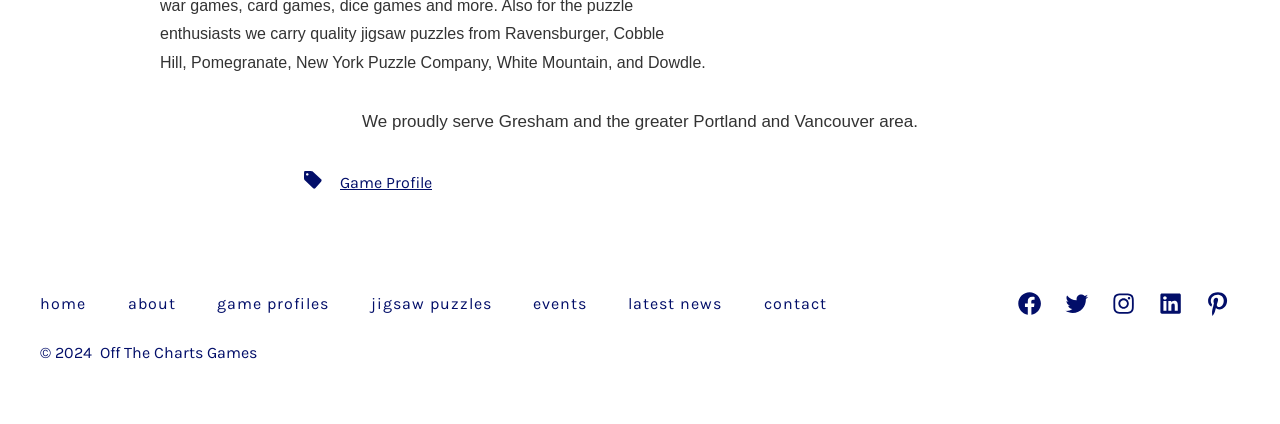Please find the bounding box coordinates in the format (top-left x, top-left y, bottom-right x, bottom-right y) for the given element description. Ensure the coordinates are floating point numbers between 0 and 1. Description: Home

[0.032, 0.67, 0.083, 0.765]